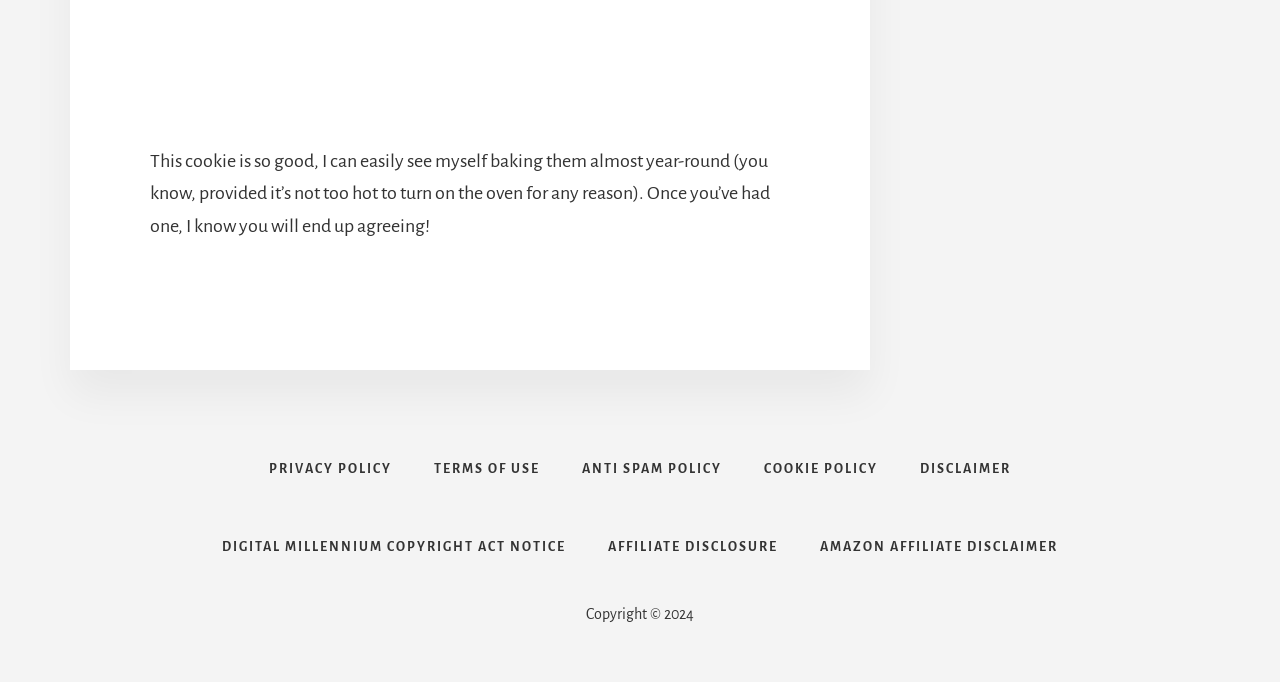Please identify the bounding box coordinates of the element I need to click to follow this instruction: "read affiliate disclosure".

[0.459, 0.745, 0.623, 0.859]